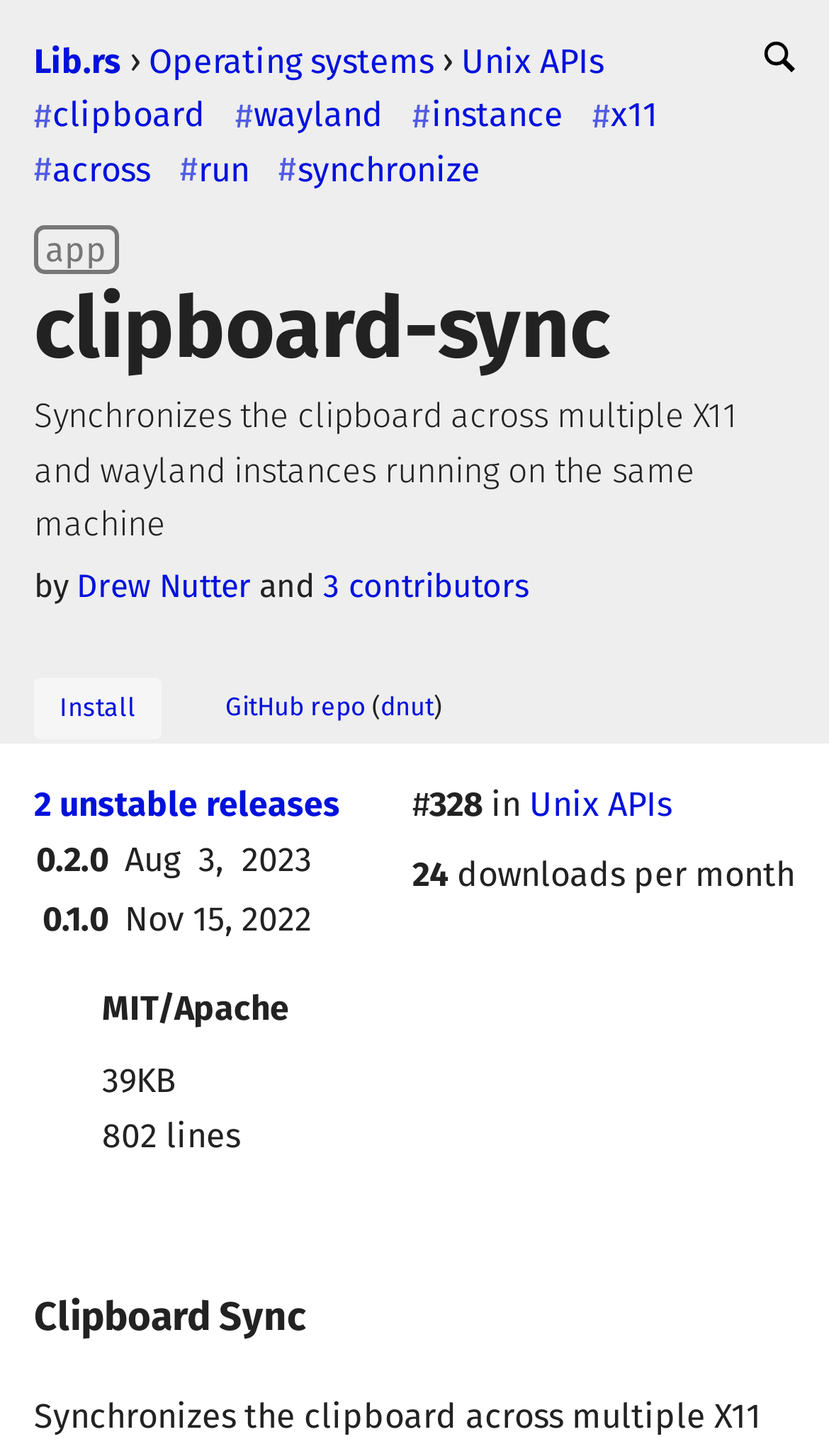Locate the bounding box coordinates of the clickable element to fulfill the following instruction: "Call Officiant Amber". Provide the coordinates as four float numbers between 0 and 1 in the format [left, top, right, bottom].

None